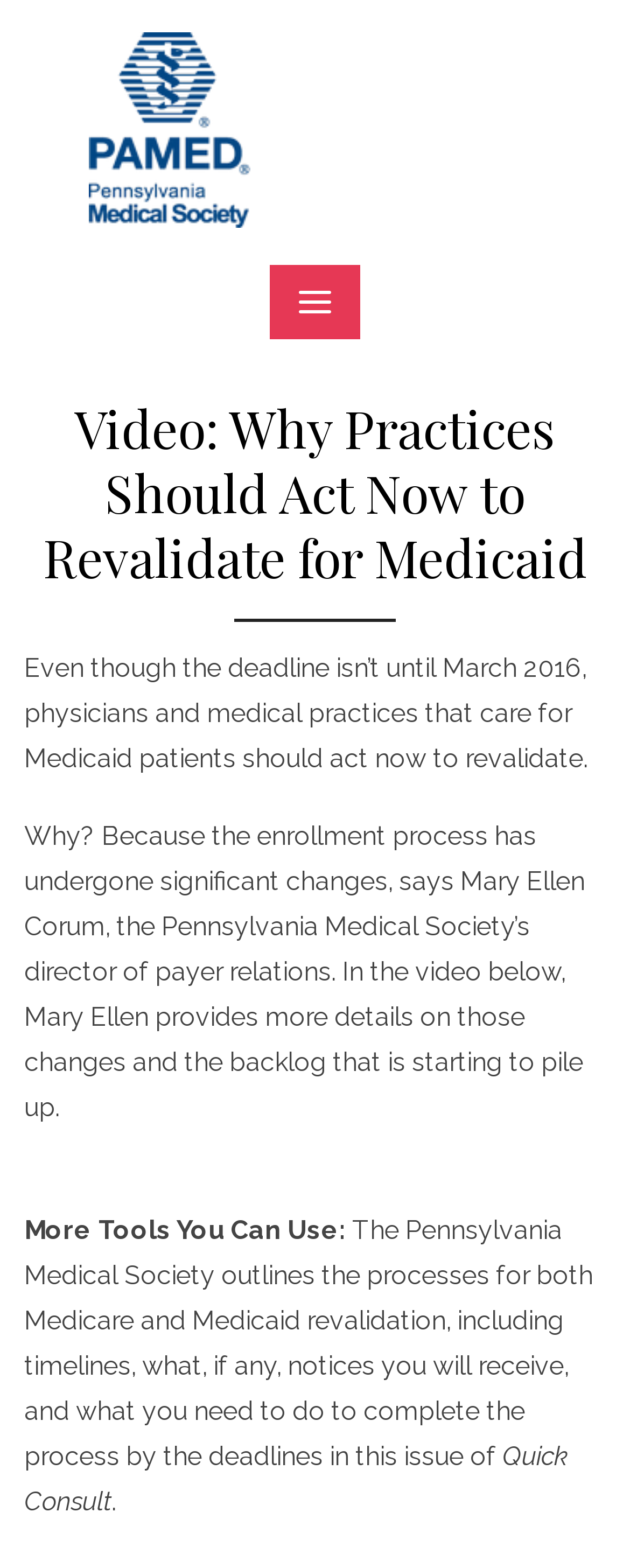What is the topic of the video mentioned in the webpage?
Craft a detailed and extensive response to the question.

I found a heading element with the text 'Video: Why Practices Should Act Now to Revalidate for Medicaid' which suggests that the topic of the video is revalidating for Medicaid.